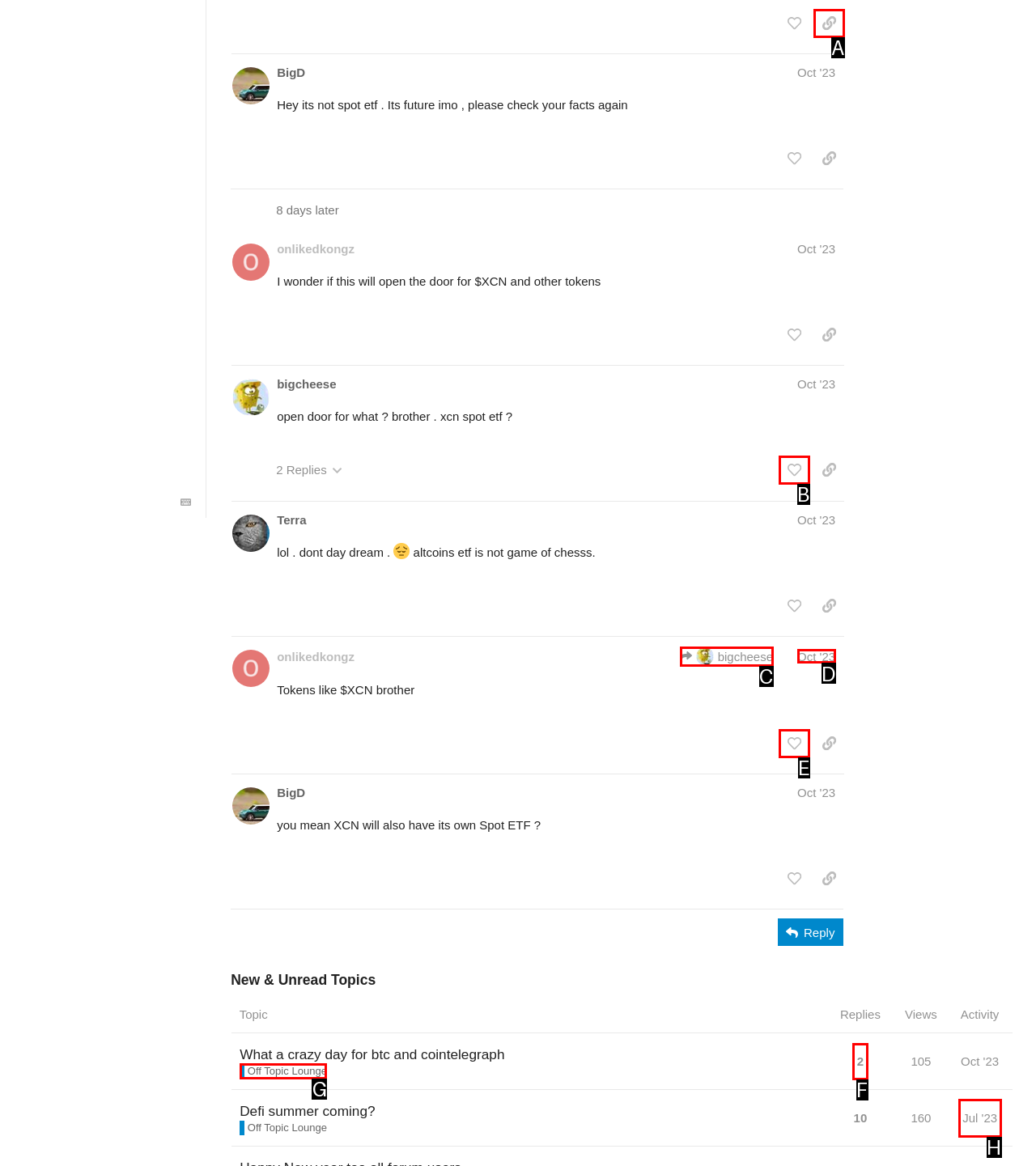Pick the option that best fits the description: title="like this post". Reply with the letter of the matching option directly.

B